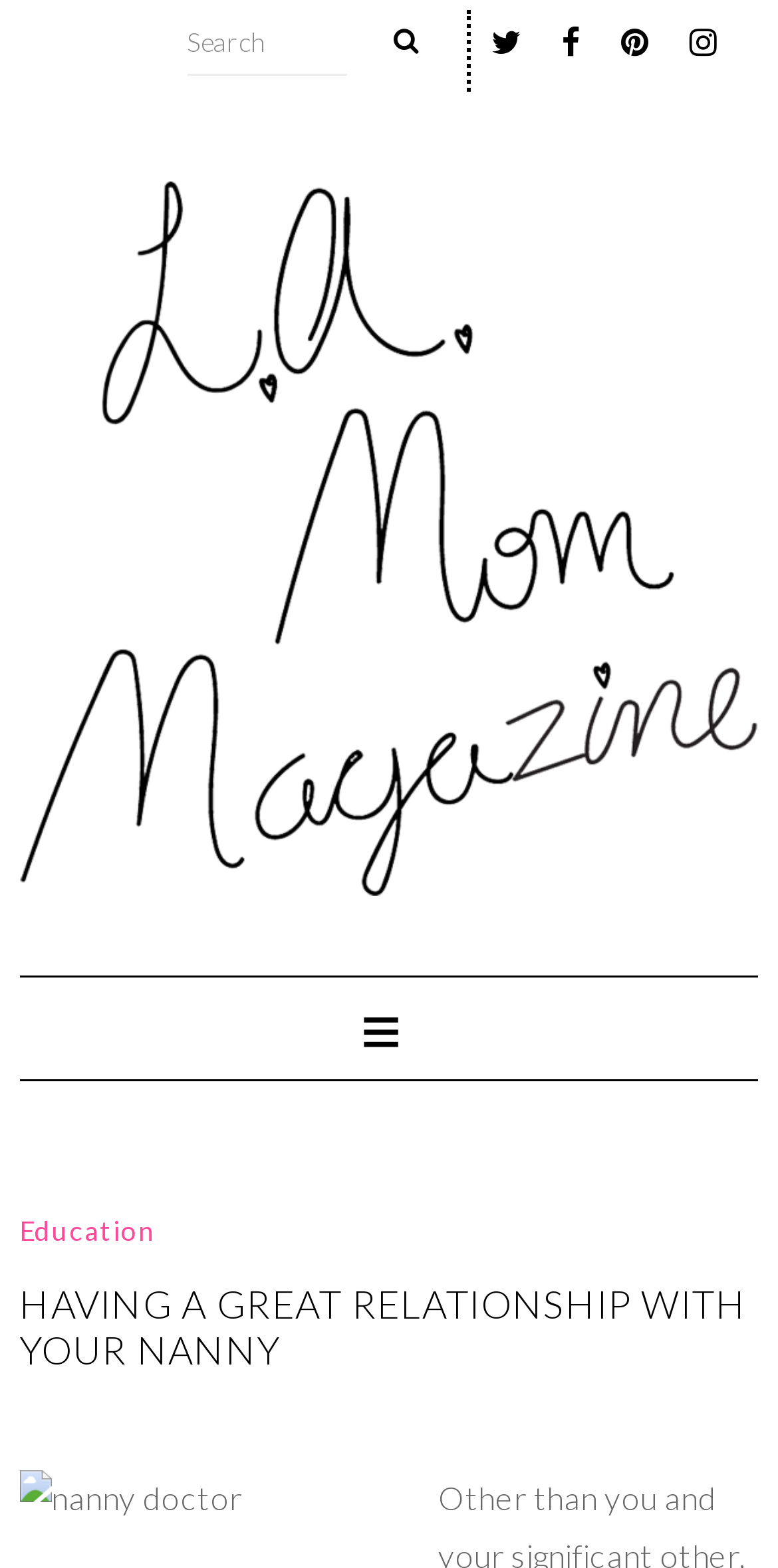Determine the coordinates of the bounding box for the clickable area needed to execute this instruction: "go to Los Angeles Mom Magazine homepage".

[0.025, 0.116, 0.975, 0.571]